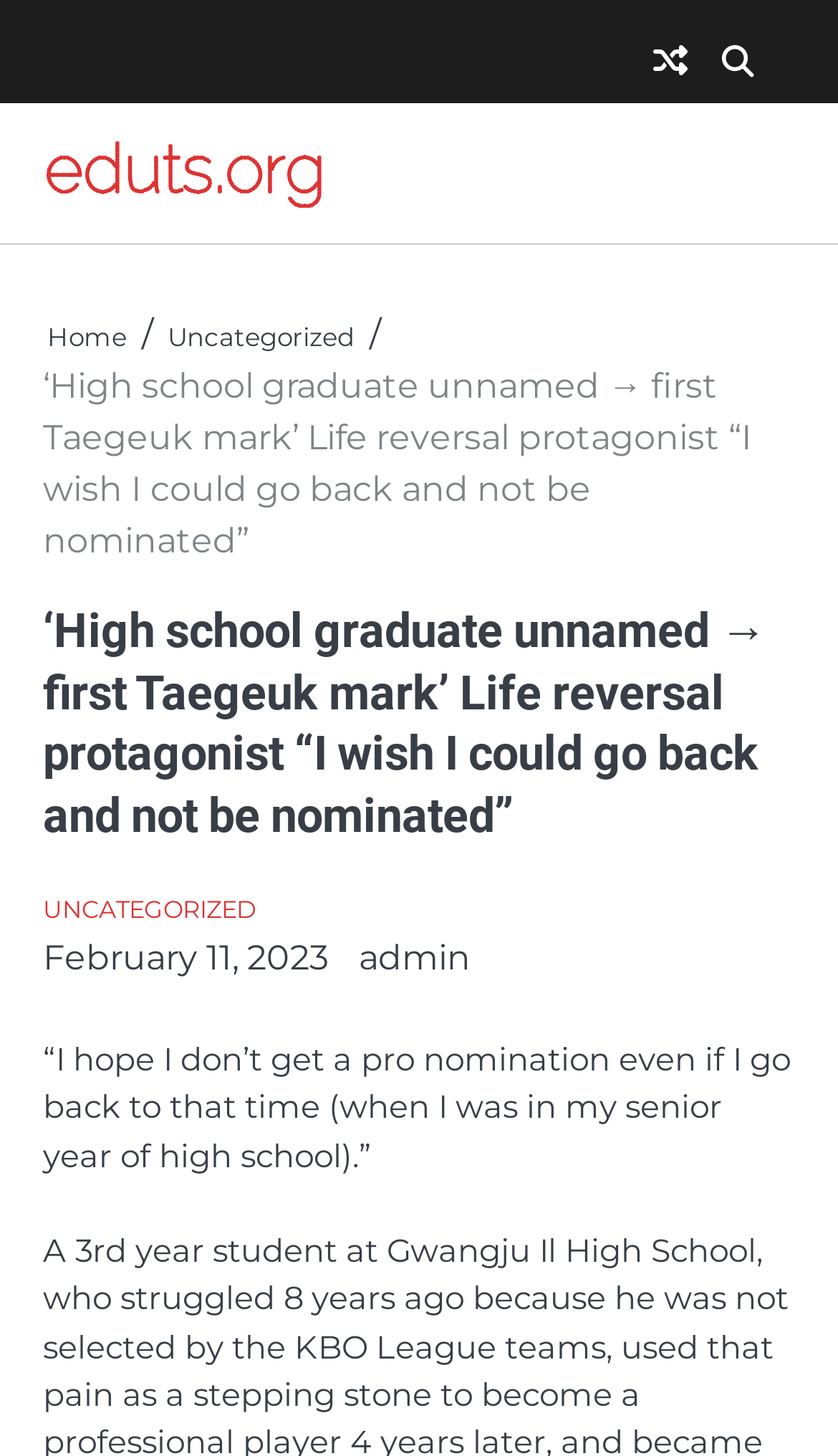When was the current article published?
Answer the question with as much detail as you can, using the image as a reference.

I can see that the article has a link to 'February 11, 2023' at the bottom, which suggests that this is the publication date of the current article.